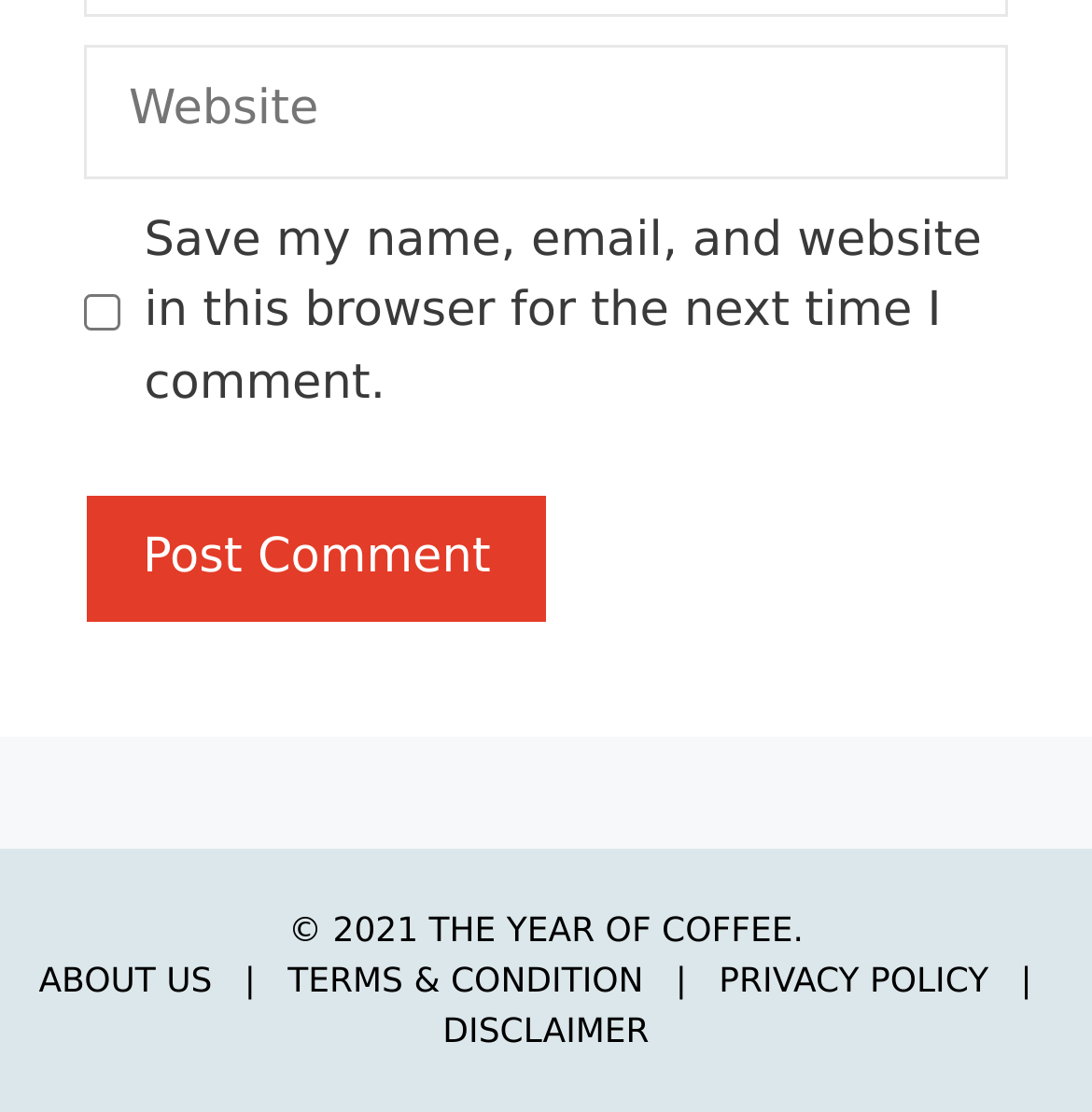Identify the bounding box coordinates for the UI element described by the following text: "Privacy Policy". Provide the coordinates as four float numbers between 0 and 1, in the format [left, top, right, bottom].

[0.658, 0.864, 0.905, 0.899]